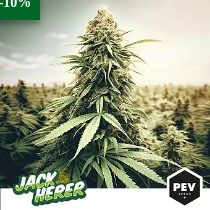Describe all the visual components present in the image.

The image showcases the "Jack Herer" cannabis strain, prominently displayed in a lush green field of plants. The striking photograph captures a tall, healthy cannabis plant, characterized by its vibrant green leaves and dense buds, indicating optimal growth. The background features a vast array of similar plants stretching into the horizon, under a softly lit sky that adds to the serene yet vibrant ambiance of the scene.

In the lower left corner, the name "JACK HERER" is highlighted in a playful, bold font, accompanied by a promotional tag indicating a "10% discount." This adds an enticing element for potential buyers. Additionally, the PEV logo is featured in the bottom right corner, signifying the brand’s affiliation with this product. Overall, the image effectively conveys the appeal of Jack Herer, both visually and through its promotional elements.